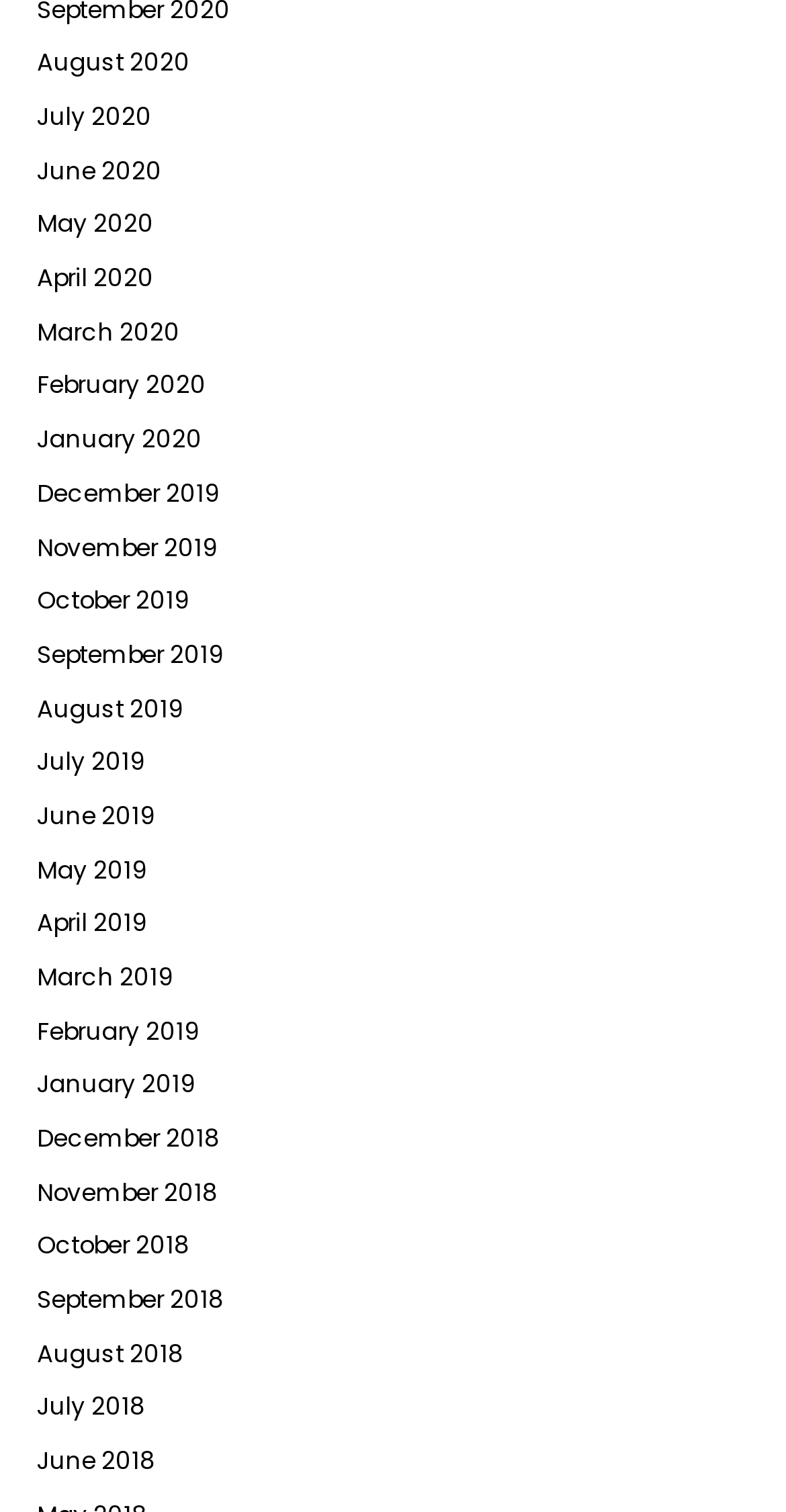Based on the image, please respond to the question with as much detail as possible:
What is the latest month listed?

By examining the list of links, I found that the latest month listed is August 2020, which is located at the top of the list.